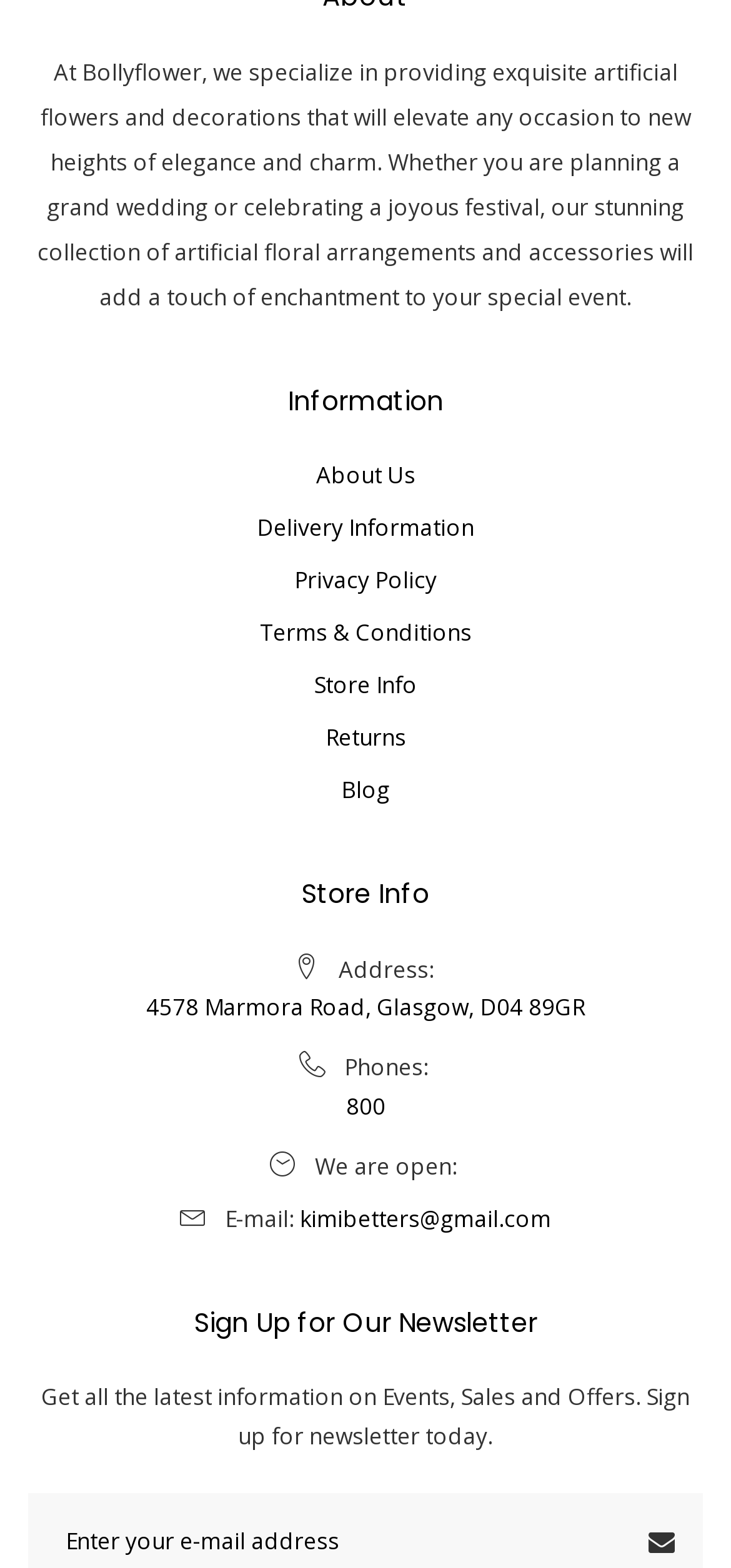What is the phone number of Bollyflower?
Relying on the image, give a concise answer in one word or a brief phrase.

800